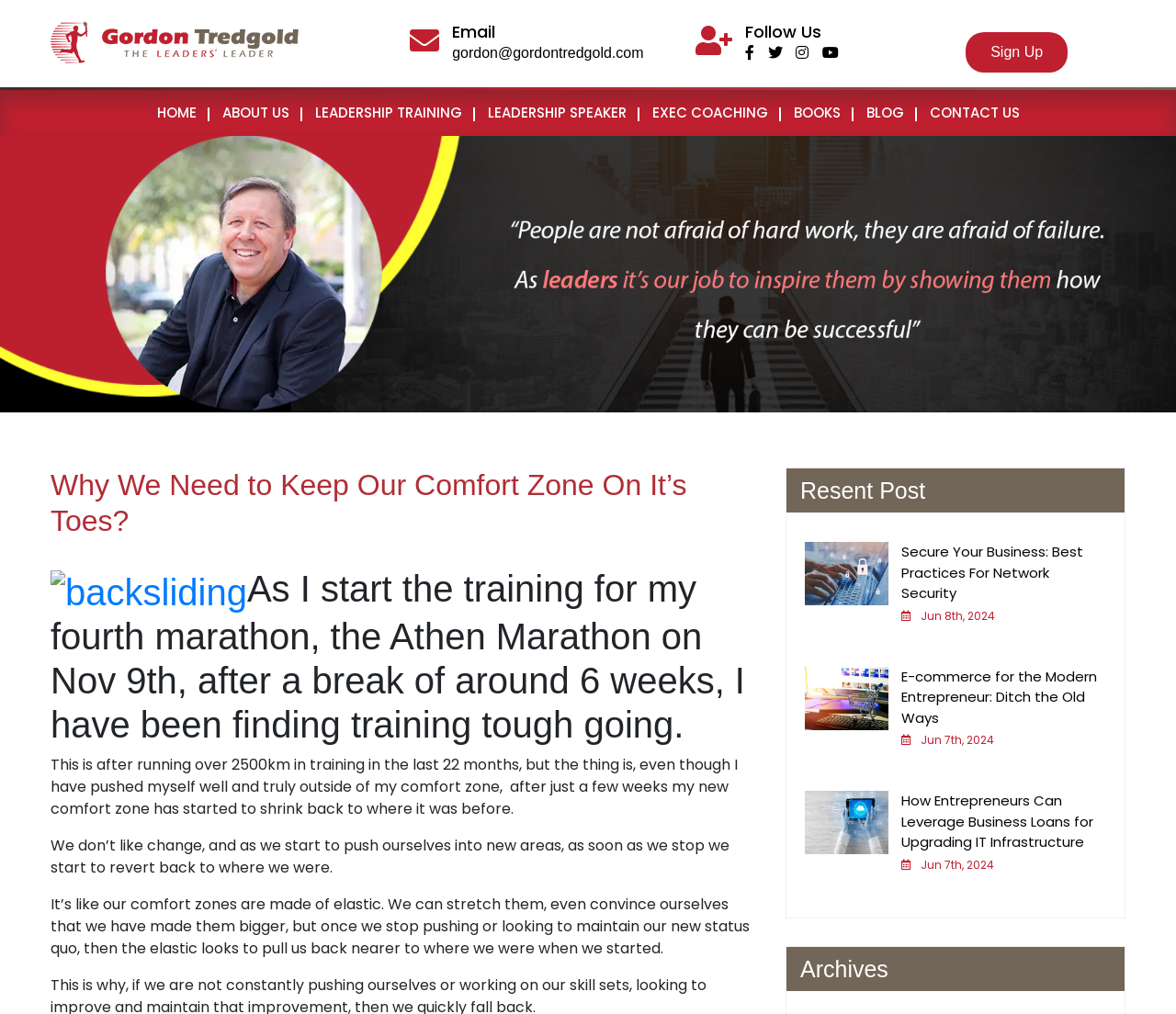Please provide a comprehensive answer to the question based on the screenshot: How many marathons has the author trained for?

The author mentions in the blog post that they are starting training for their fourth marathon, the Athen Marathon on Nov 9th, which implies that they have trained for three marathons previously.